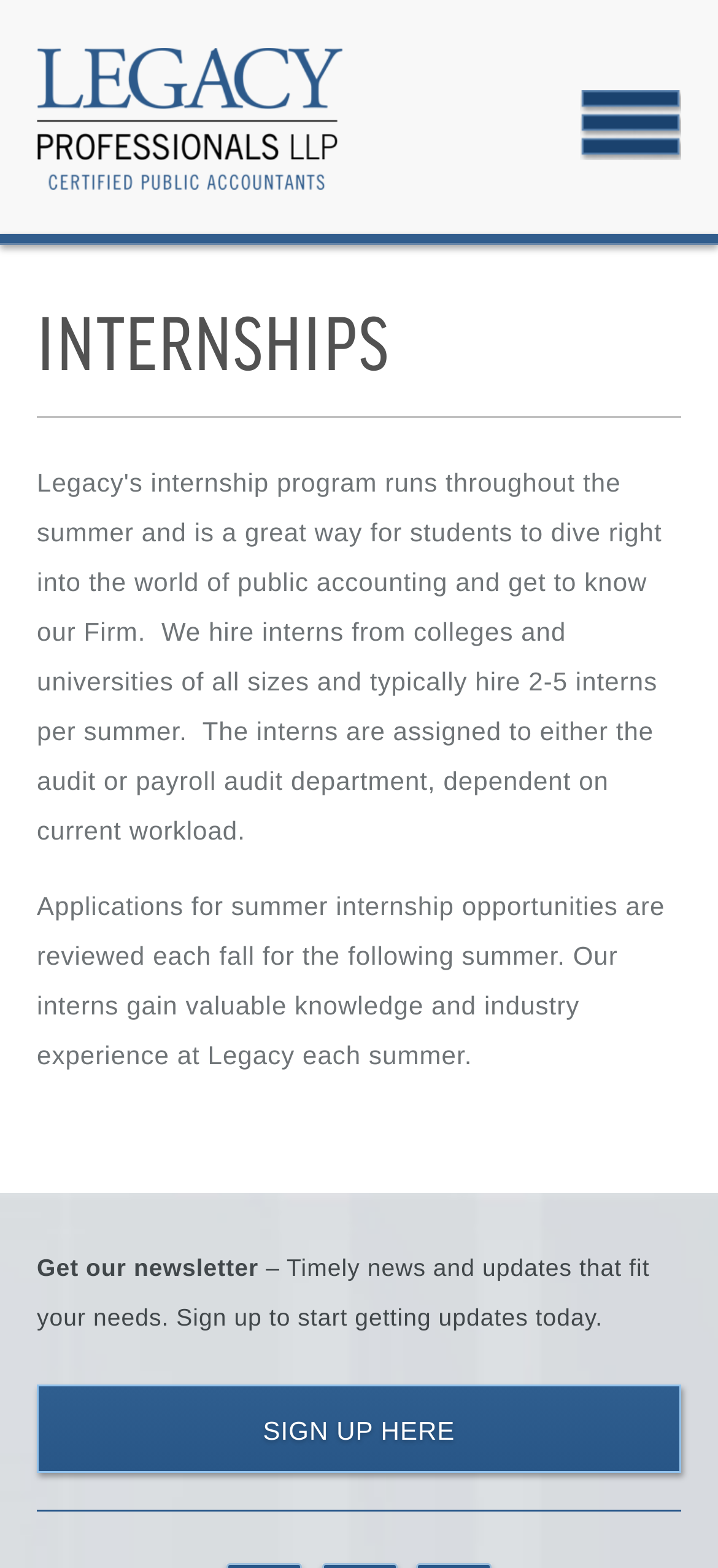Can you find the bounding box coordinates for the UI element given this description: "Sign Up Here"? Provide the coordinates as four float numbers between 0 and 1: [left, top, right, bottom].

[0.051, 0.883, 0.949, 0.939]